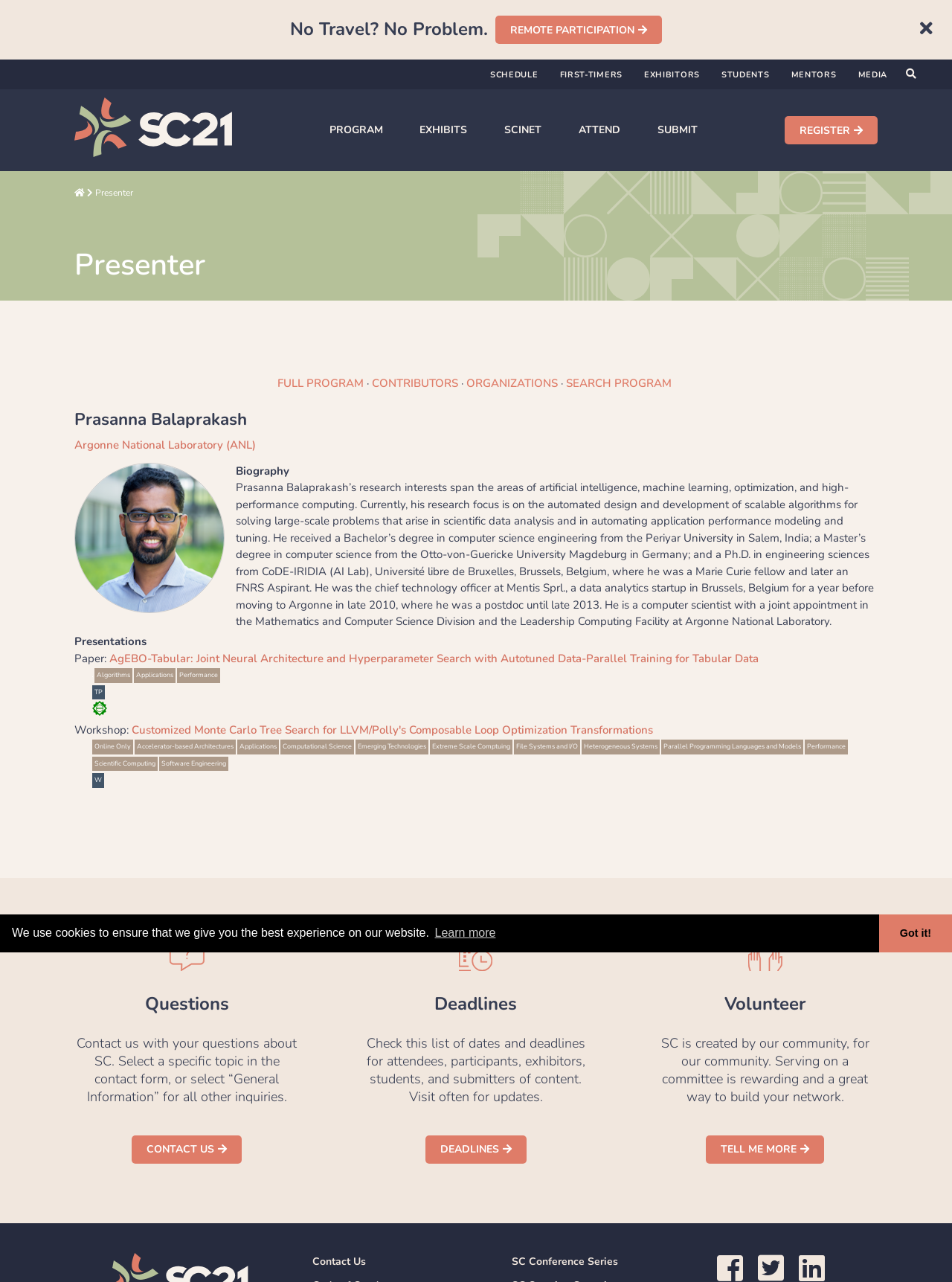What is the topic of the presentation by Prasanna Balaprakash?
Give a single word or phrase answer based on the content of the image.

Artificial intelligence